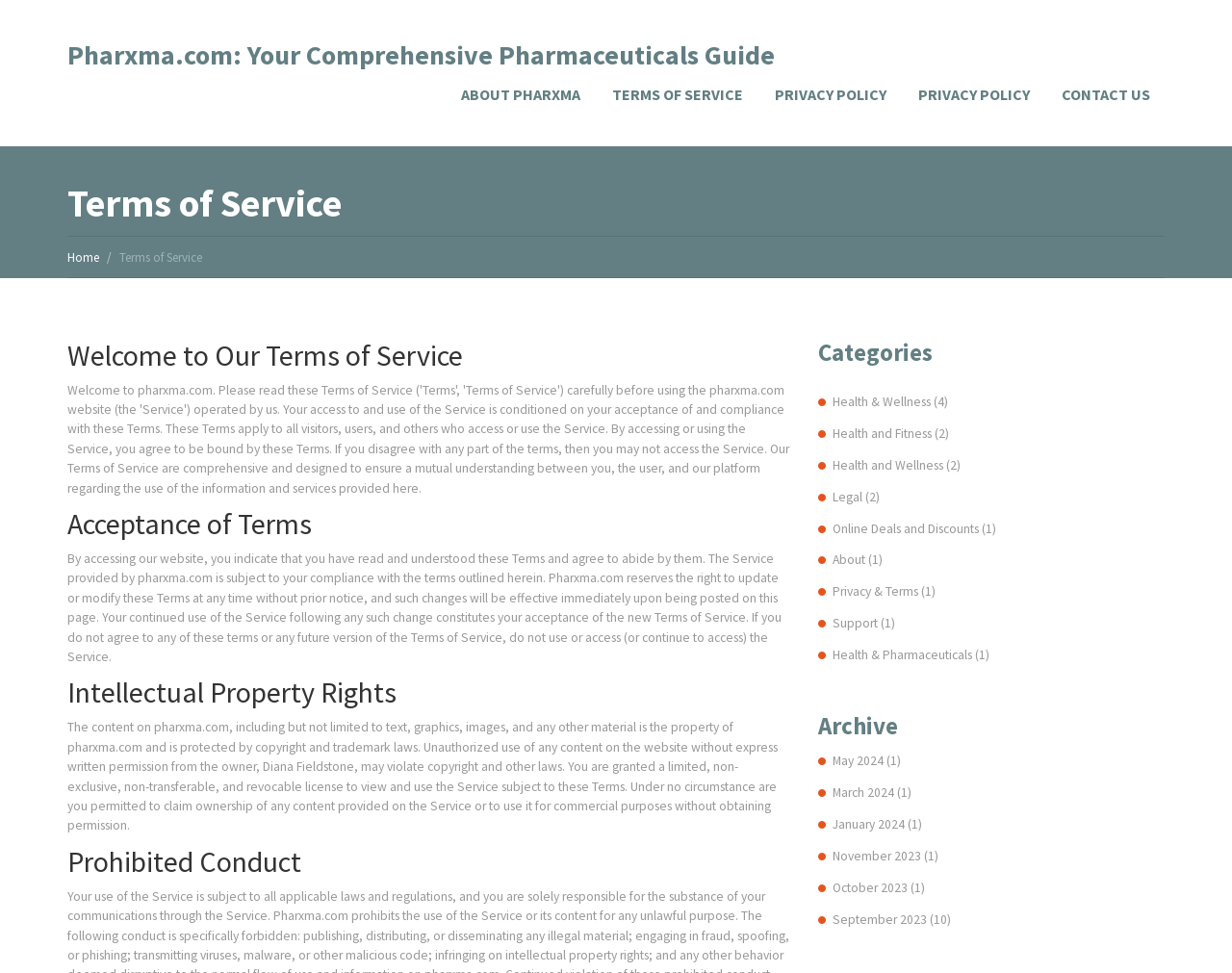Answer succinctly with a single word or phrase:
What is the purpose of the Terms of Service page?

Outlines rules and regulations